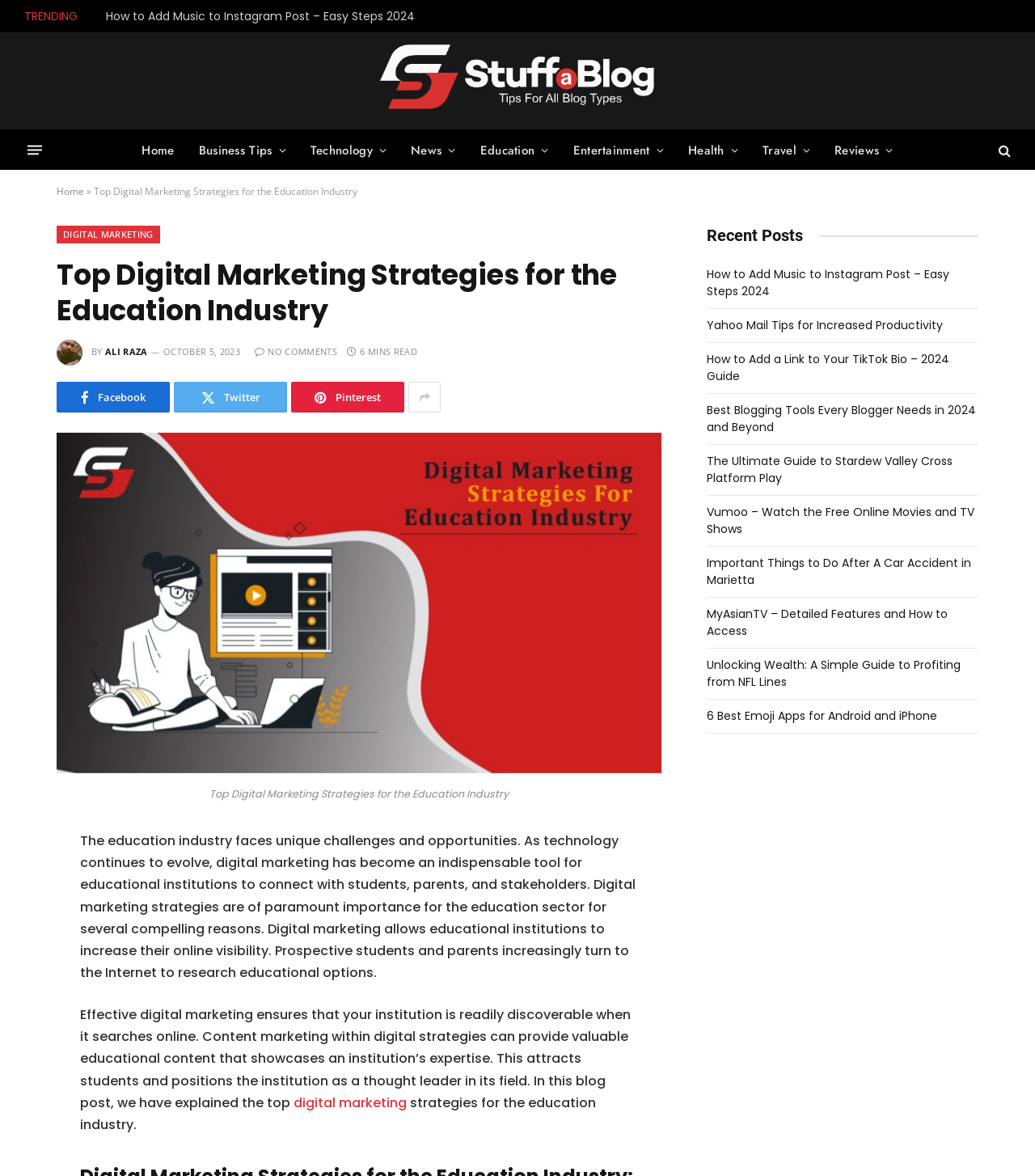Identify the bounding box for the UI element described as: "Facebook". Ensure the coordinates are four float numbers between 0 and 1, formatted as [left, top, right, bottom].

[0.055, 0.325, 0.164, 0.351]